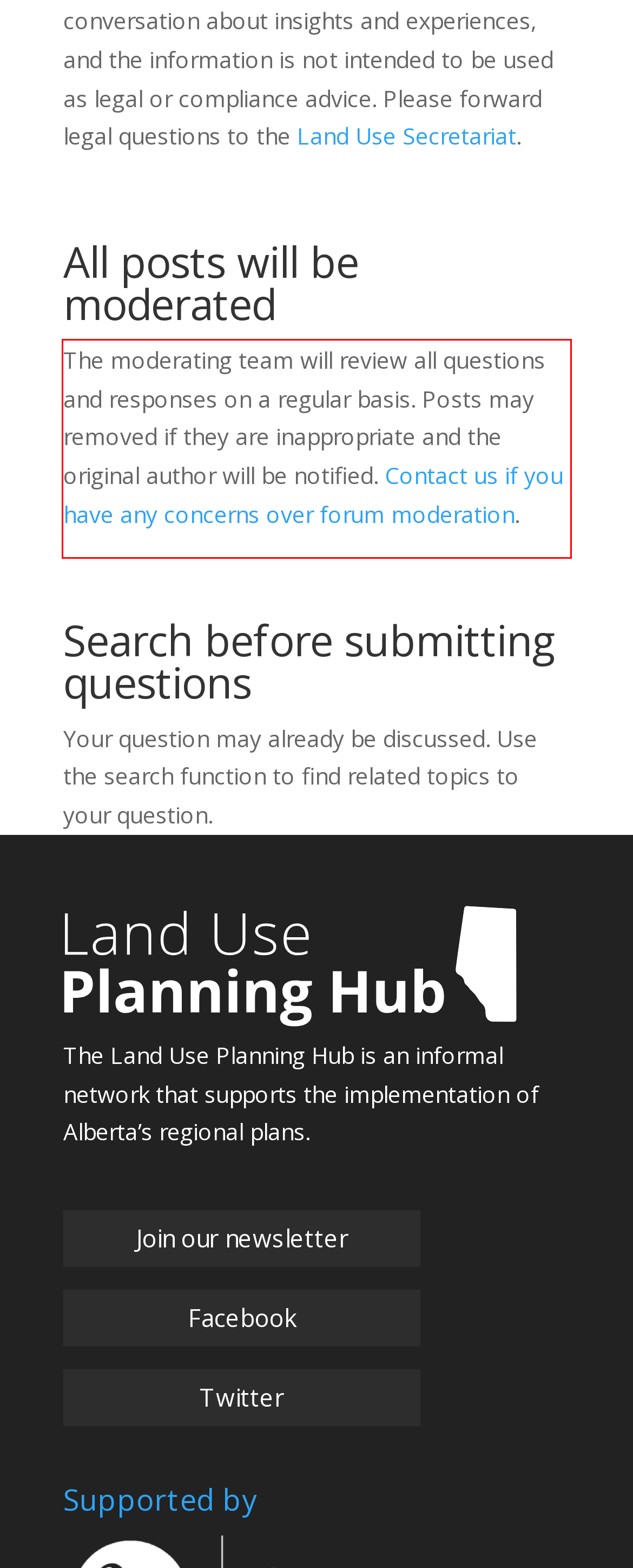Please look at the screenshot provided and find the red bounding box. Extract the text content contained within this bounding box.

The moderating team will review all questions and responses on a regular basis. Posts may removed if they are inappropriate and the original author will be notified. Contact us if you have any concerns over forum moderation.